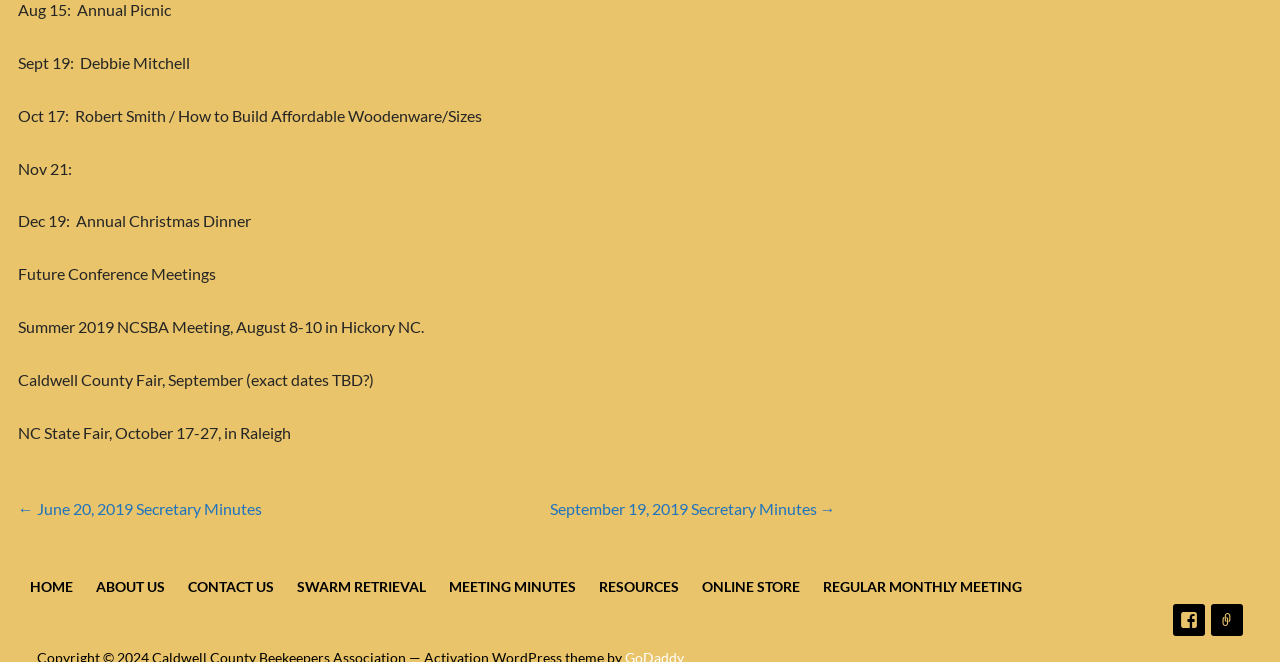Respond to the following question using a concise word or phrase: 
What is the date of the Annual Picnic?

Aug 15